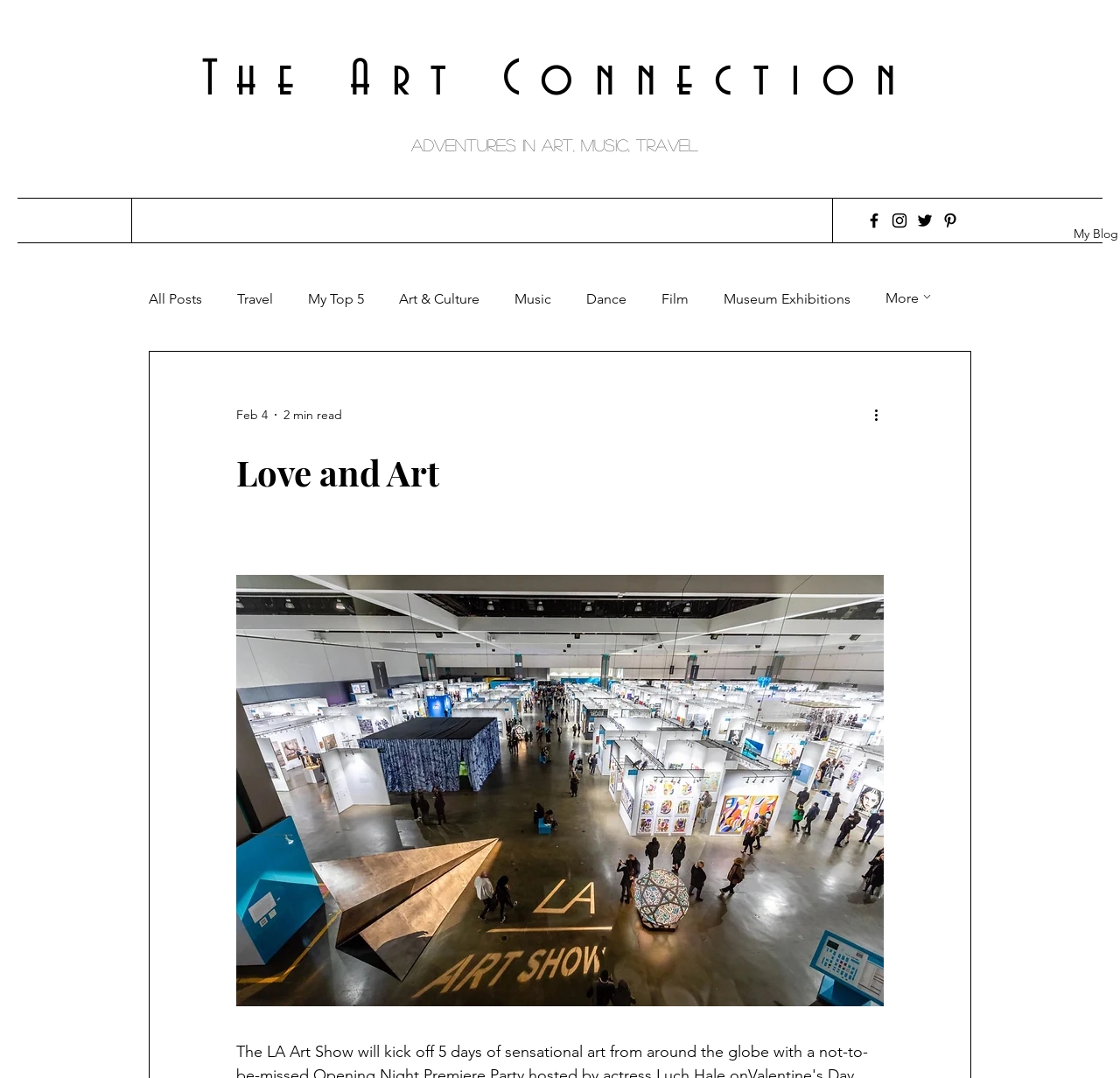What is the name of the first social media platform listed?
Relying on the image, give a concise answer in one word or a brief phrase.

Facebook